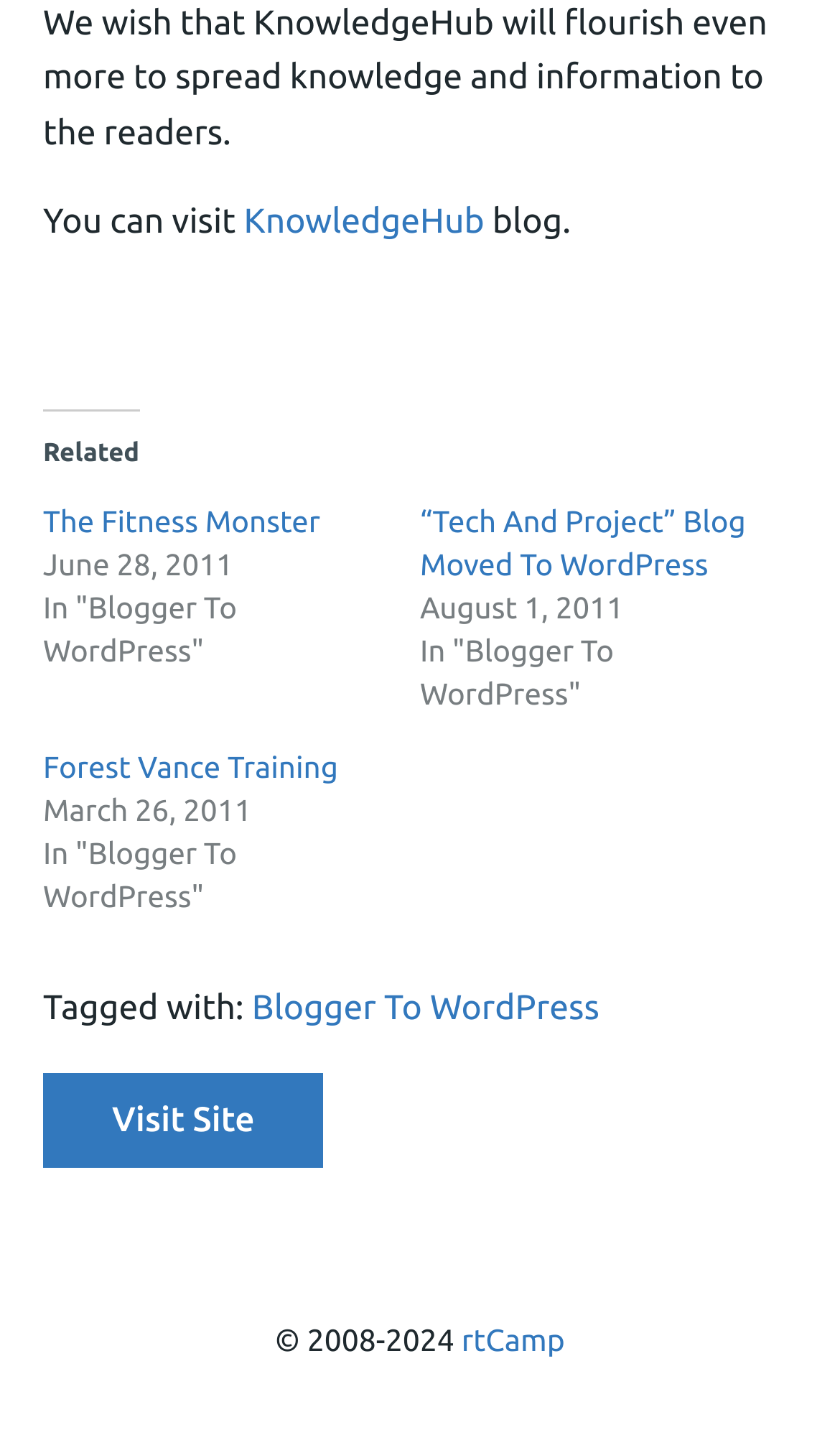Please find the bounding box coordinates in the format (top-left x, top-left y, bottom-right x, bottom-right y) for the given element description. Ensure the coordinates are floating point numbers between 0 and 1. Description: Visit Site

[0.051, 0.748, 0.385, 0.814]